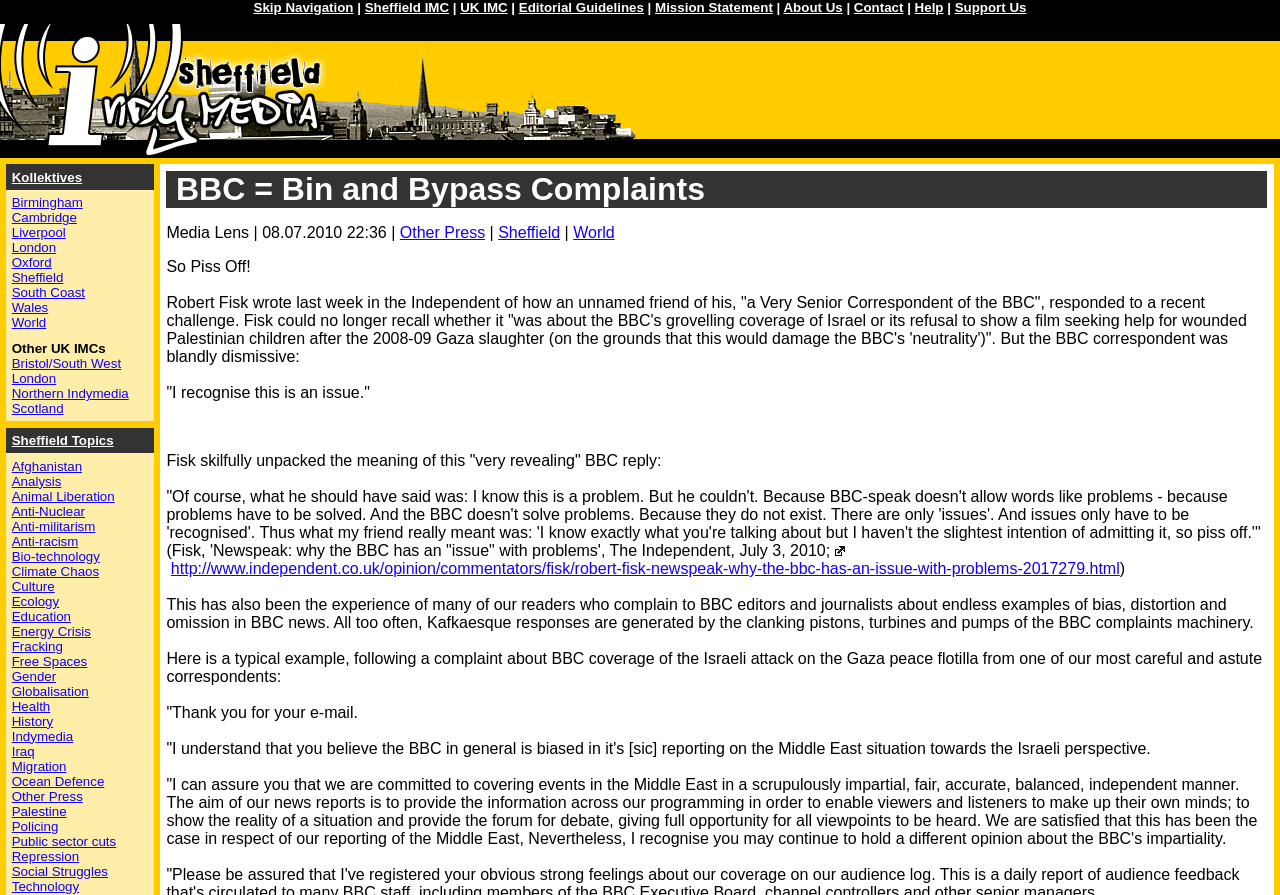Please find the top heading of the webpage and generate its text.

BBC = Bin and Bypass Complaints